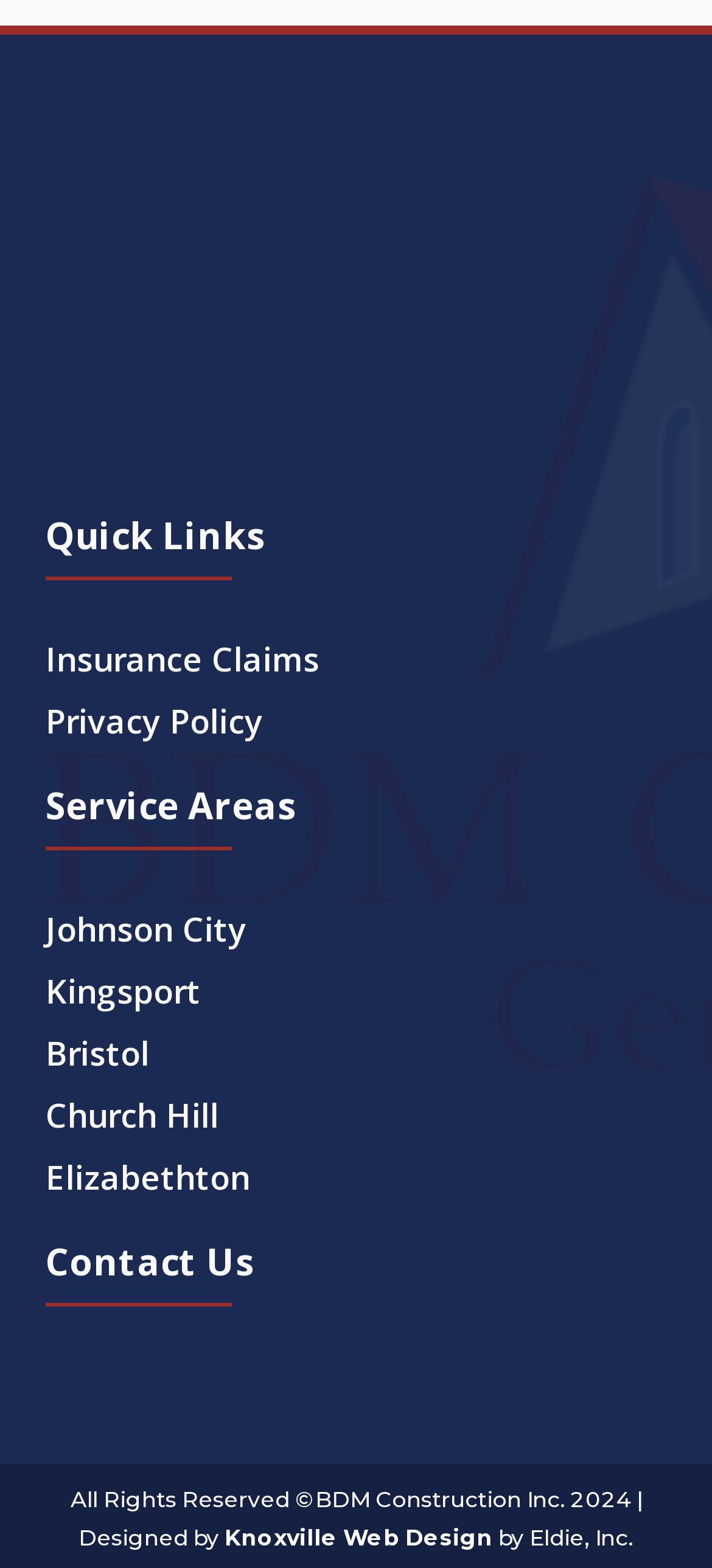Select the bounding box coordinates of the element I need to click to carry out the following instruction: "Click on Insurance Claims".

[0.064, 0.401, 0.936, 0.44]